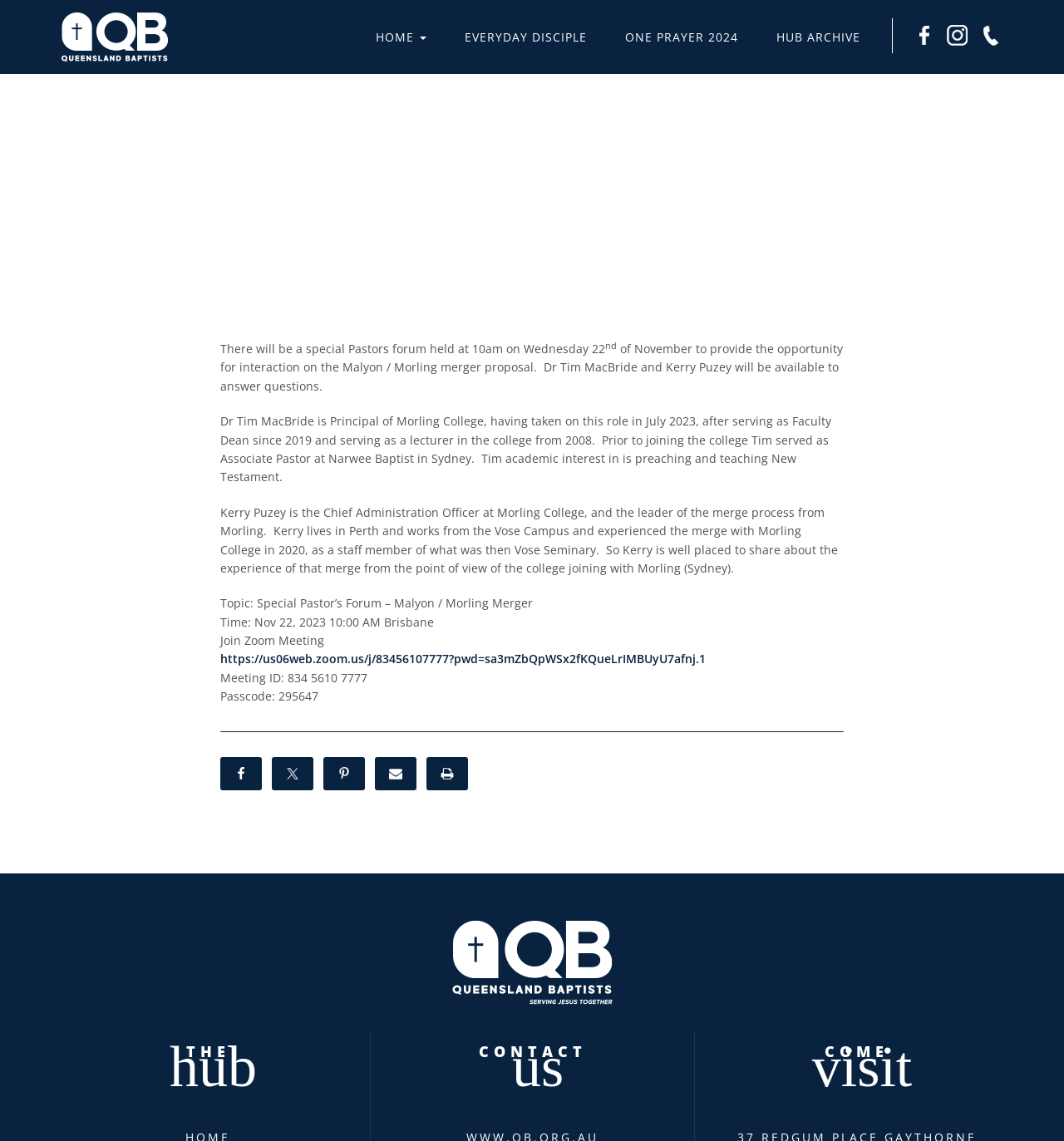Who is the Principal of Morling College?
Look at the image and answer the question using a single word or phrase.

Dr Tim MacBride